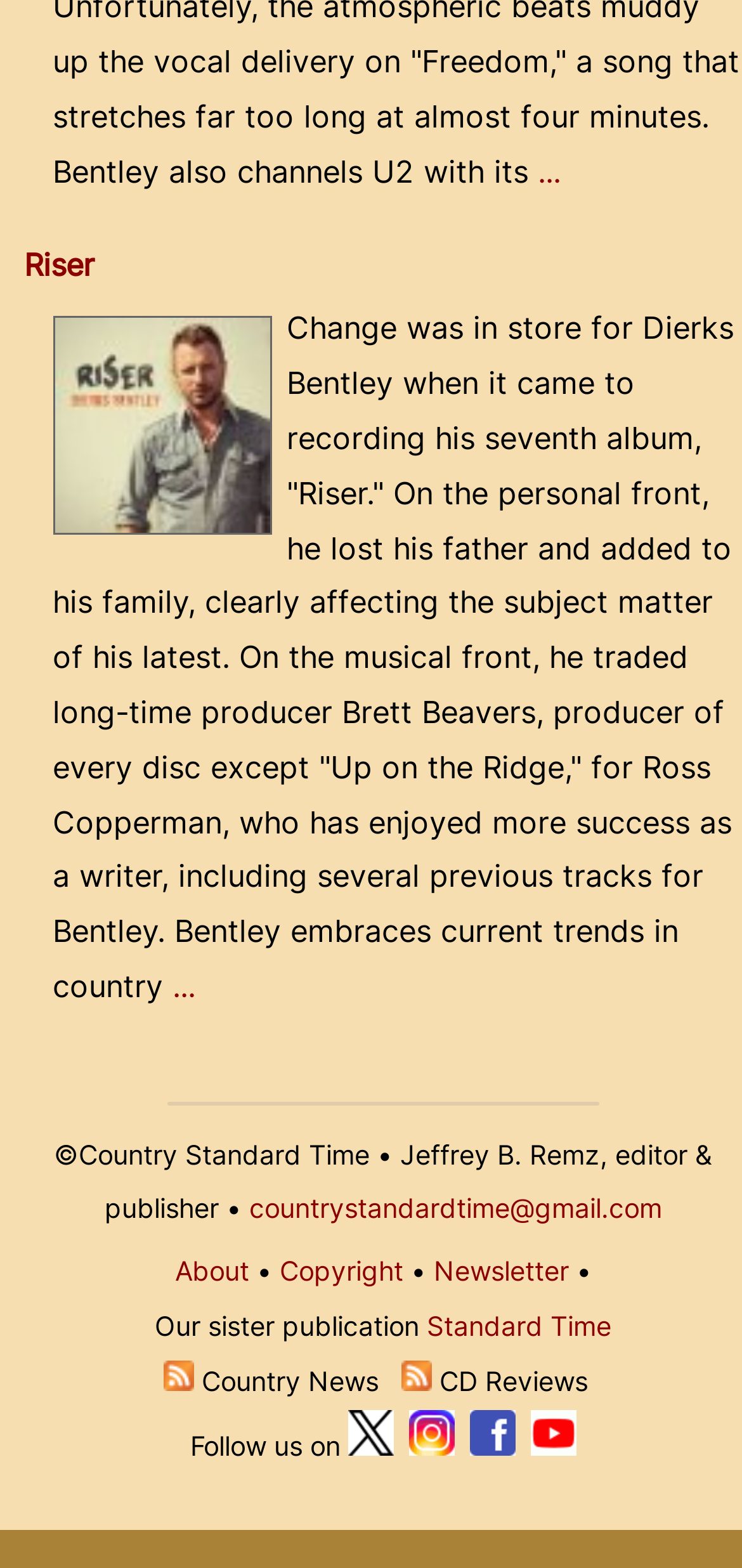Determine the bounding box for the HTML element described here: "Standard Time". The coordinates should be given as [left, top, right, bottom] with each number being a float between 0 and 1.

[0.575, 0.835, 0.824, 0.856]